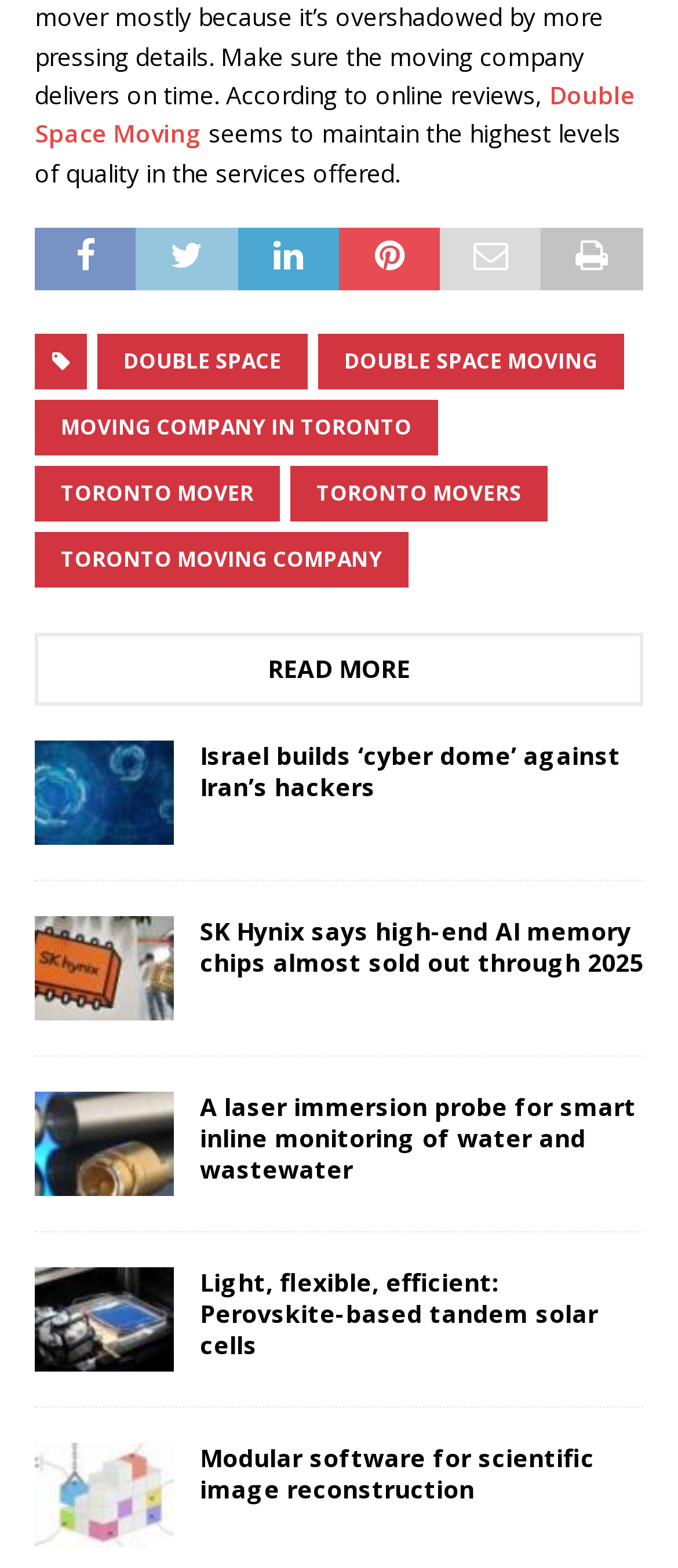Find the bounding box of the UI element described as: "toronto mover". The bounding box coordinates should be given as four float values between 0 and 1, i.e., [left, top, right, bottom].

[0.051, 0.297, 0.413, 0.332]